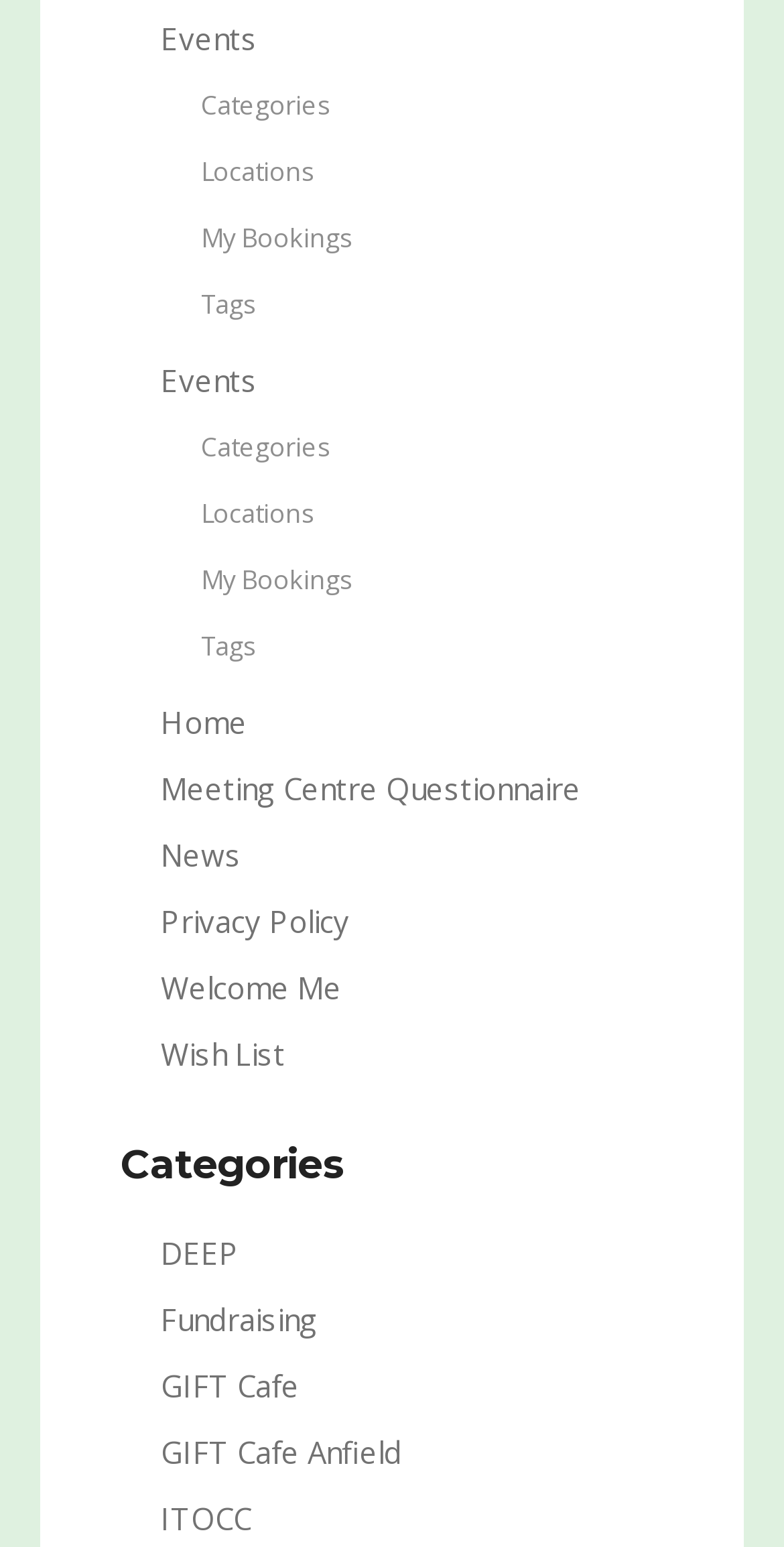How many categories are listed below the heading 'Categories'?
Kindly offer a detailed explanation using the data available in the image.

I found the heading 'Categories' and looked at the links below it. There are 7 categories listed, which are 'DEEP', 'Fundraising', 'GIFT Cafe', 'GIFT Cafe Anfield', 'ITOCC', and two more 'Events' and 'Categories' links.